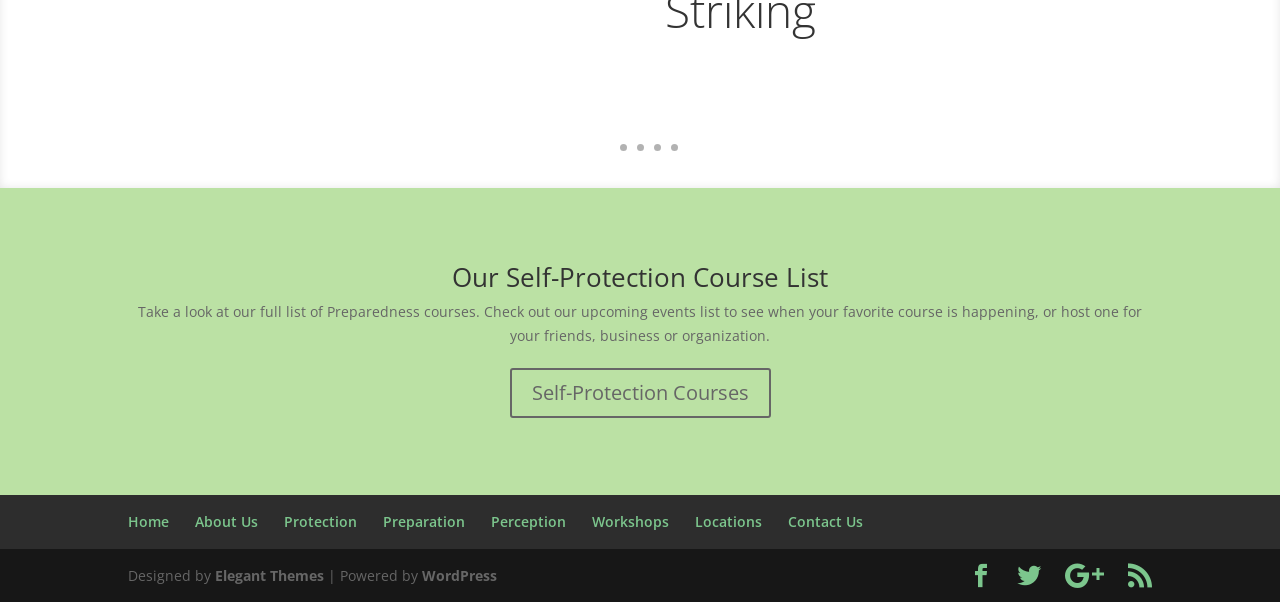Give a one-word or short-phrase answer to the following question: 
What is the purpose of the 'Take a look...' sentence?

To encourage users to check the course list